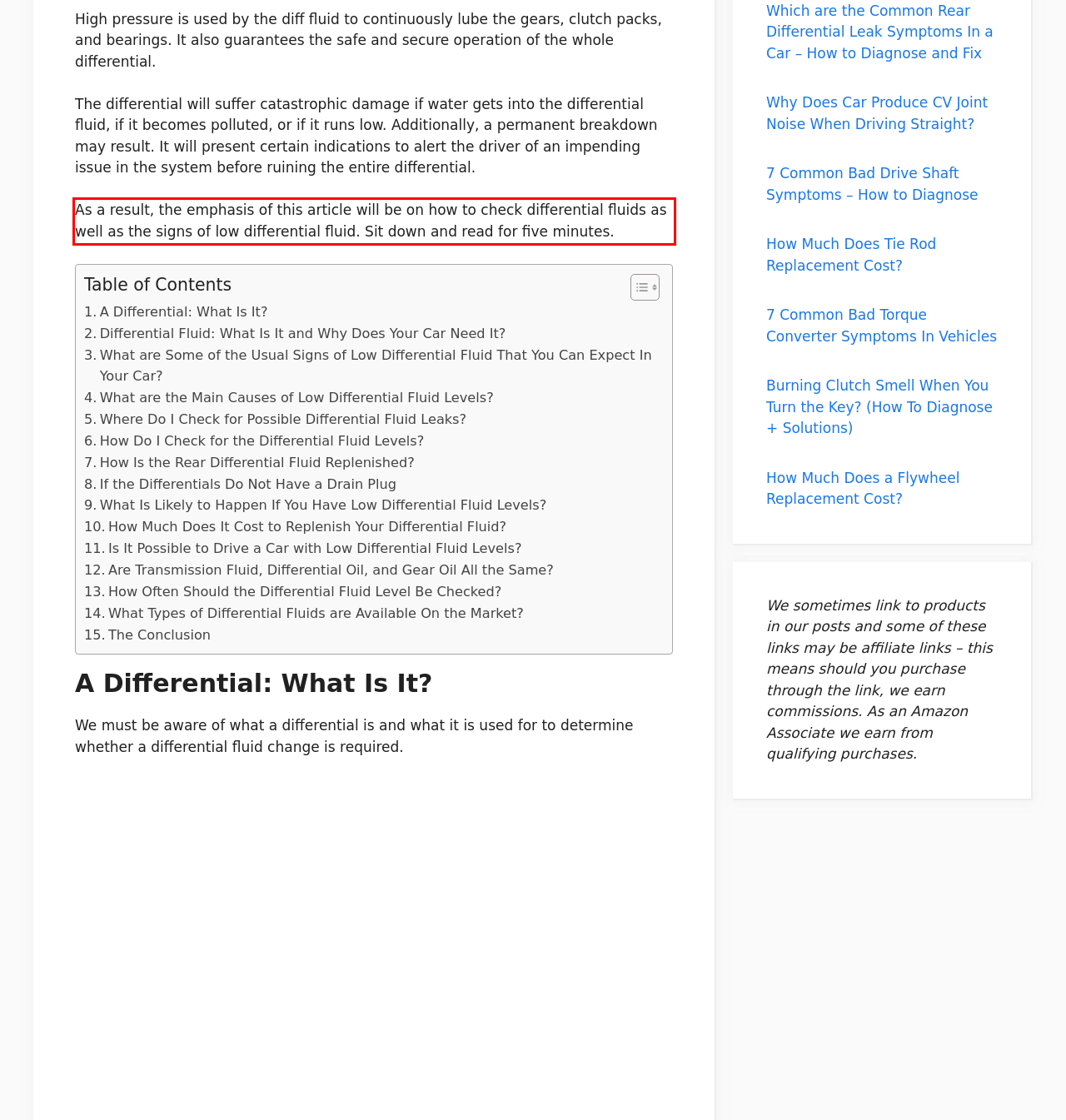By examining the provided screenshot of a webpage, recognize the text within the red bounding box and generate its text content.

As a result, the emphasis of this article will be on how to check differential fluids as well as the signs of low differential fluid. Sit down and read for five minutes.